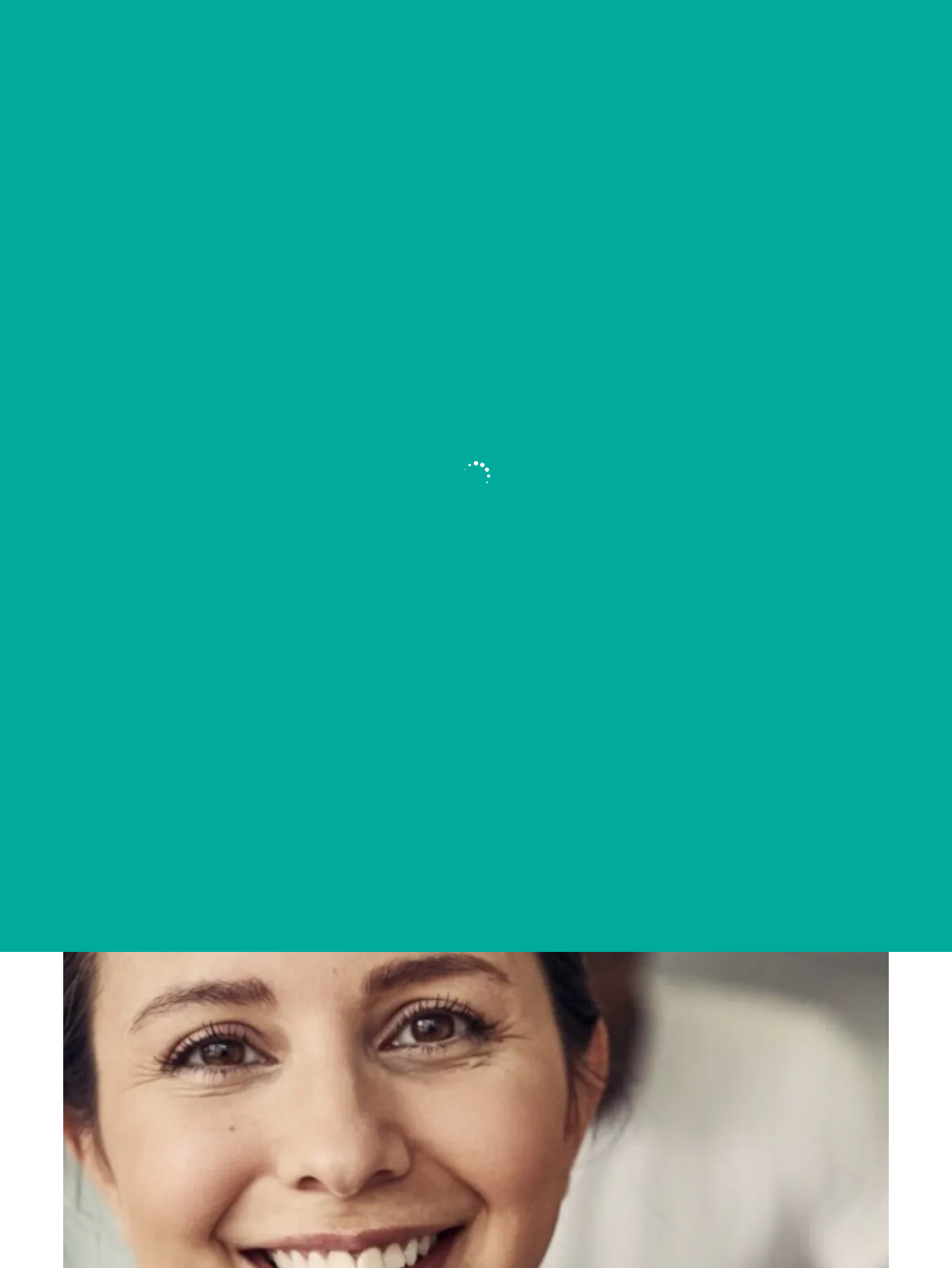Summarize the contents and layout of the webpage in detail.

The webpage is about Cosmetic Dentistry, with a focus on the services provided by Cosmetic Dentistry of New York. At the top left, there is an address "115 Central Park West New York, NY. 10023". Next to it, there is a logo of Cosmetic Dentistry of New York, which is also a link. Below the logo, there is a heading with the same name. 

On the top right, there are social media links, represented by icons, and a link to schedule an appointment. Below these links, there is a navigation menu with links to different sections of the website, including "Cosmetic Dentistry NYC", "Our Services", "About Us", "Appointment", and "Our Doctors". 

In the main content area, there is a heading "Cosmetic Dentistry" and a subheading "Cosmetic Dentistry Procedures". The webpage likely provides information about various cosmetic dentistry procedures, but the exact content is not specified.